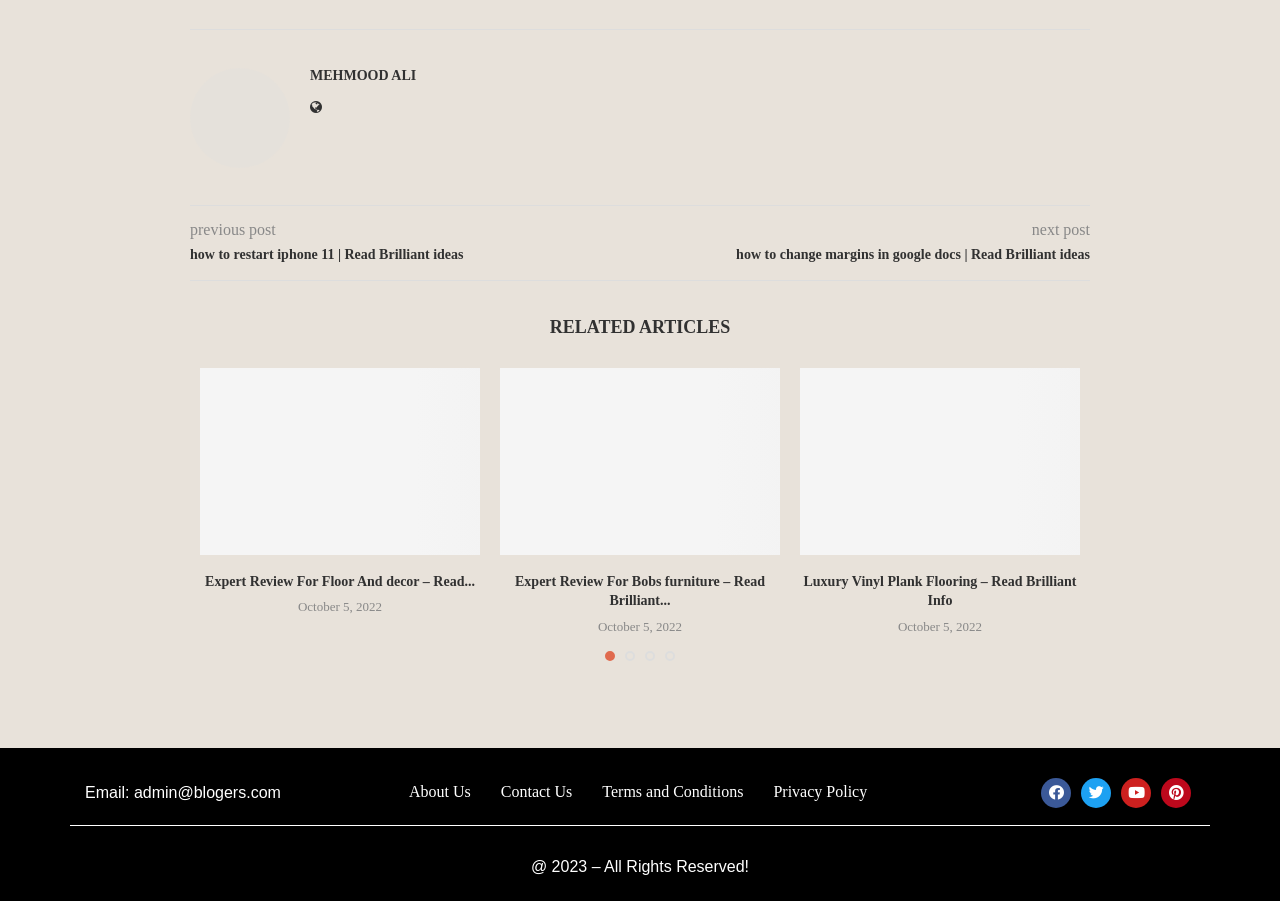Using the details from the image, please elaborate on the following question: How many related articles are listed?

The webpage lists three related articles, each with a heading and a link, including 'Expert Review For Floor And decor – Read Brilliant Info', 'Expert Review For Bobs furniture – Read Brilliant Info', and 'Luxury Vinyl Plank Flooring – Read Brilliant Info'.